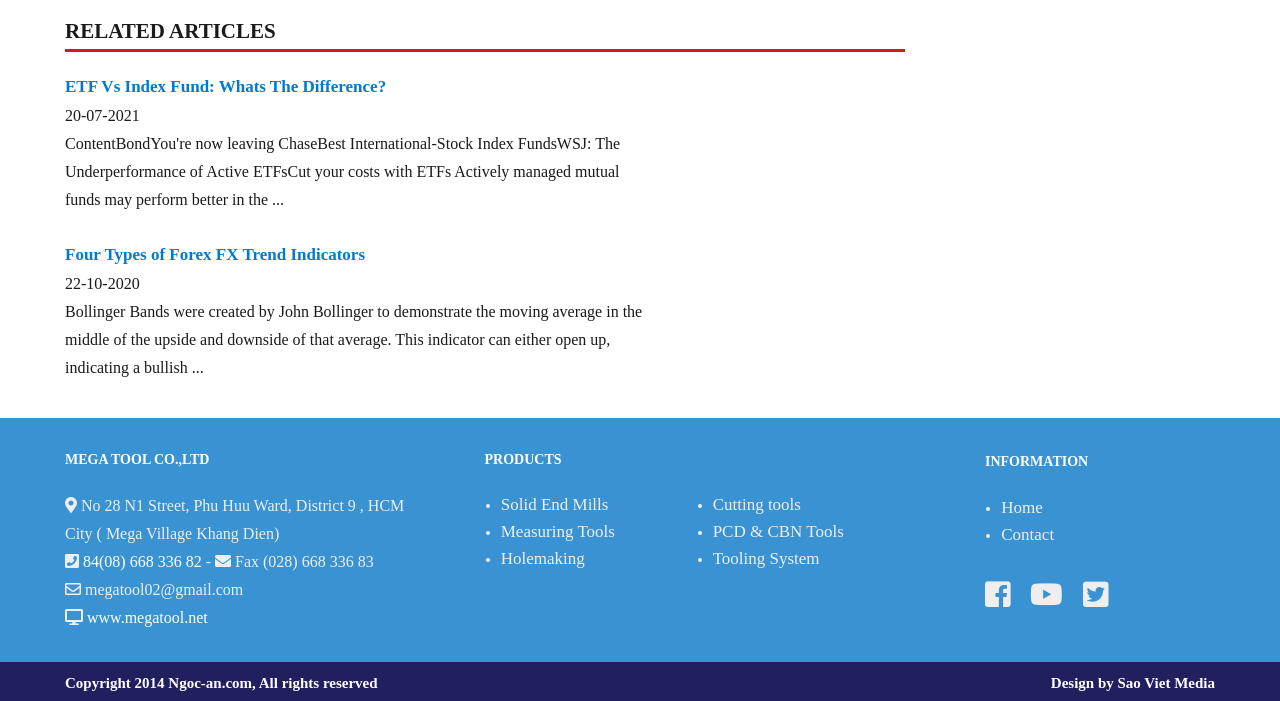Bounding box coordinates are specified in the format (top-left x, top-left y, bottom-right x, bottom-right y). All values are floating point numbers bounded between 0 and 1. Please provide the bounding box coordinate of the region this sentence describes: Details

None